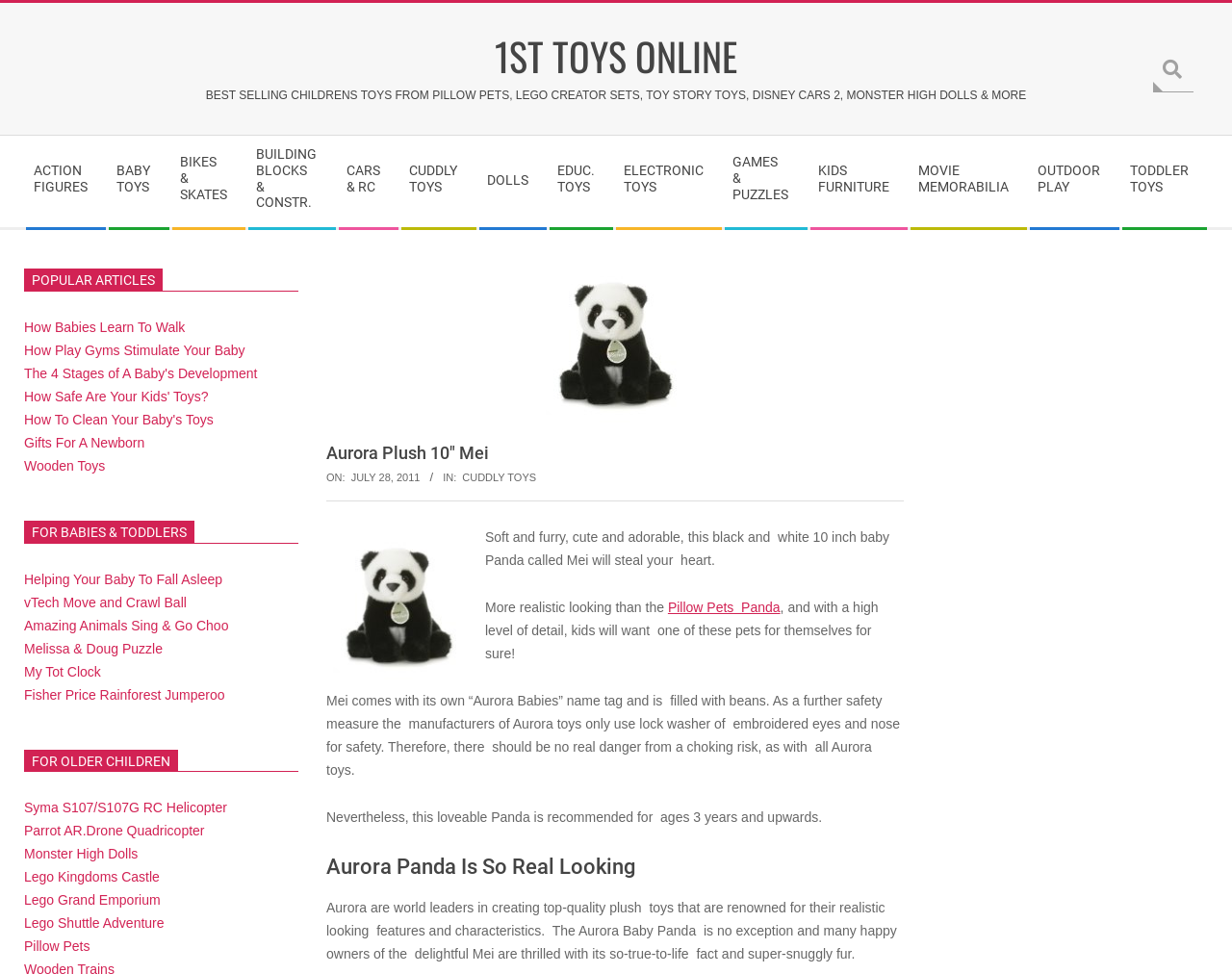Indicate the bounding box coordinates of the element that needs to be clicked to satisfy the following instruction: "Read about Cuddly Toys". The coordinates should be four float numbers between 0 and 1, i.e., [left, top, right, bottom].

[0.324, 0.156, 0.387, 0.217]